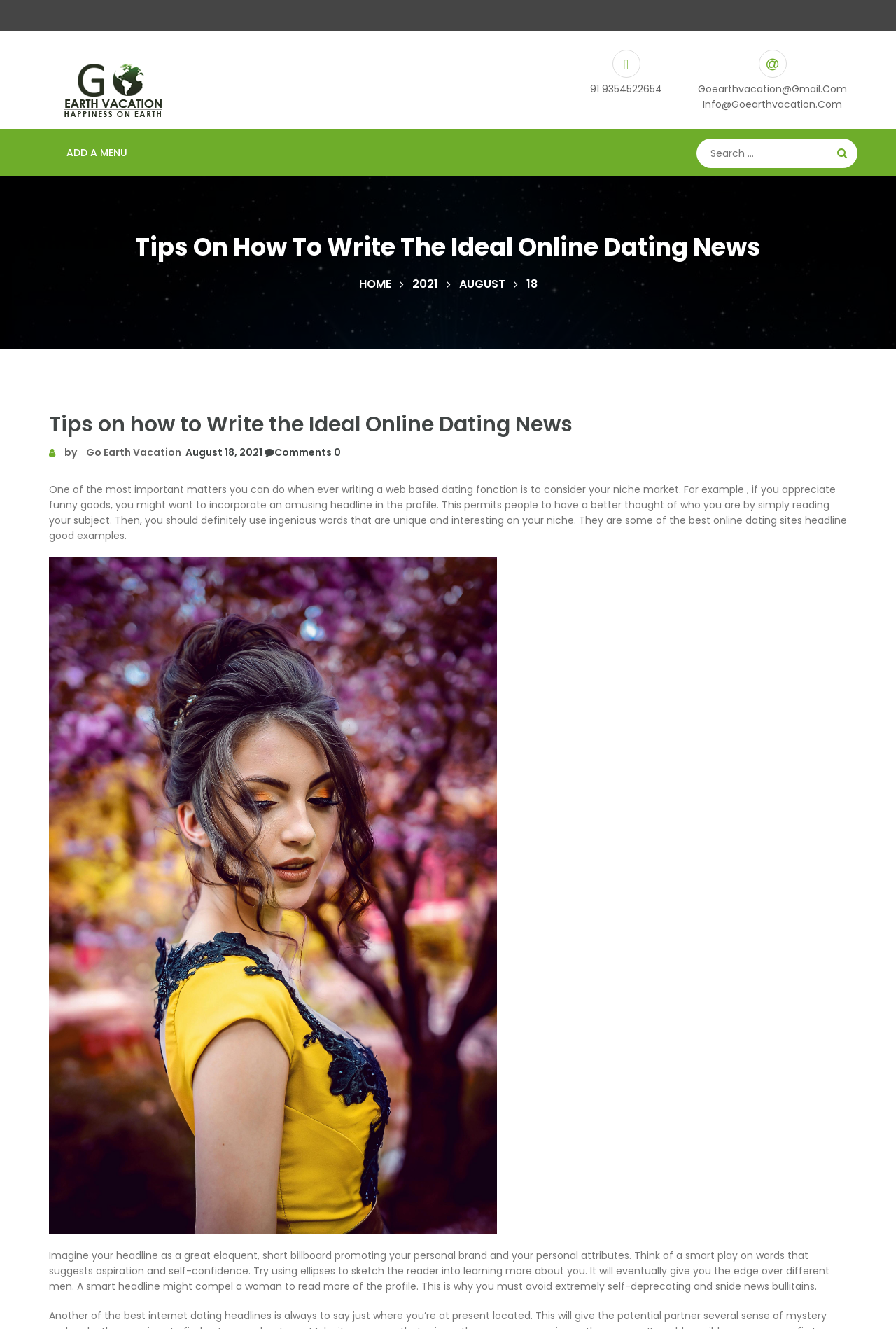Provide the bounding box coordinates, formatted as (top-left x, top-left y, bottom-right x, bottom-right y), with all values being floating point numbers between 0 and 1. Identify the bounding box of the UI element that matches the description: August

[0.512, 0.208, 0.564, 0.22]